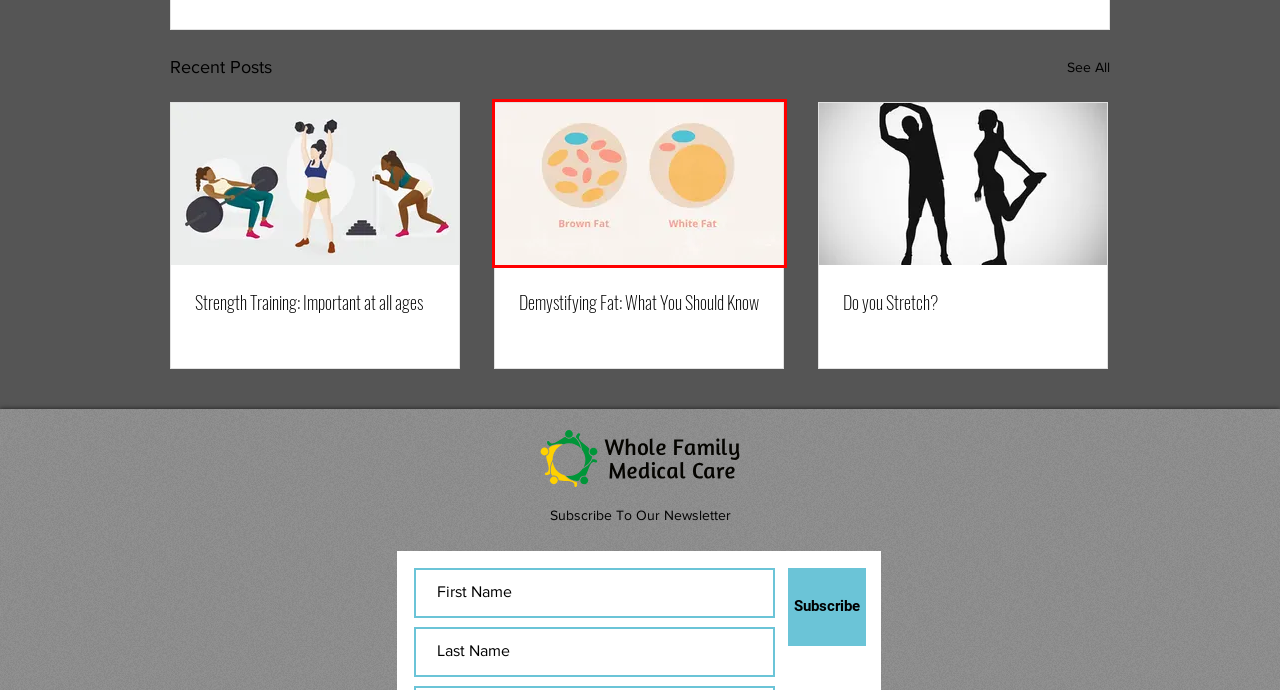You see a screenshot of a webpage with a red bounding box surrounding an element. Pick the webpage description that most accurately represents the new webpage after interacting with the element in the red bounding box. The options are:
A. Opioid Use Disorder | Whole Family Medical Care | Ohio
B. Strength Training: Important at all ages
C. Direct Primary Care | Whole Family Medical Care | Perrysburg
D. Virtual Medical Weight Loss | Whole Family Medical Care | Ohio
E. Do you Stretch?
F. Blog | Whole Family Medical
G. Demystifying Fat: What You Should Know
H. Weight loss | Whole Family Medical

G